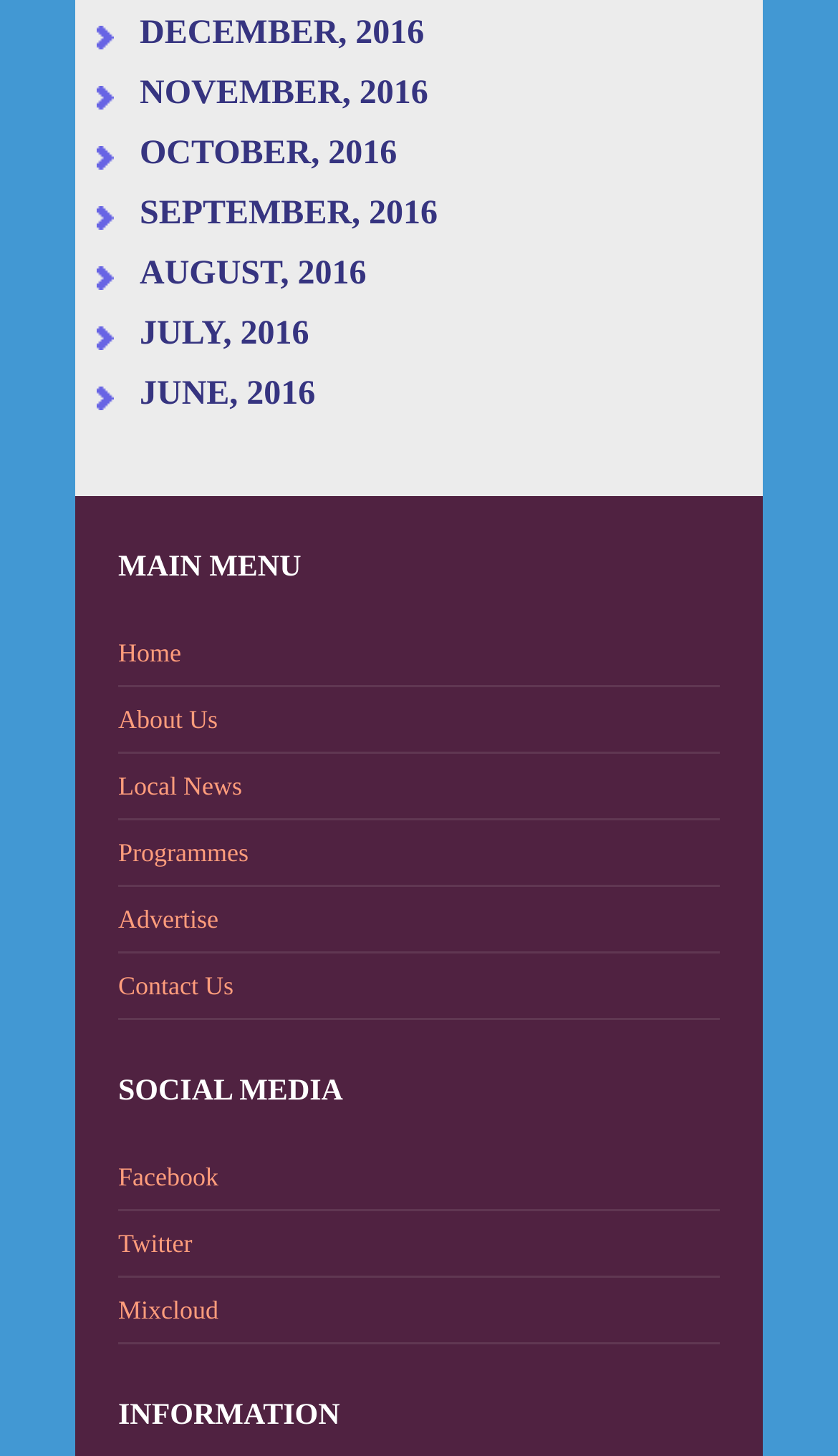Answer the following in one word or a short phrase: 
How many social media platforms are listed?

3